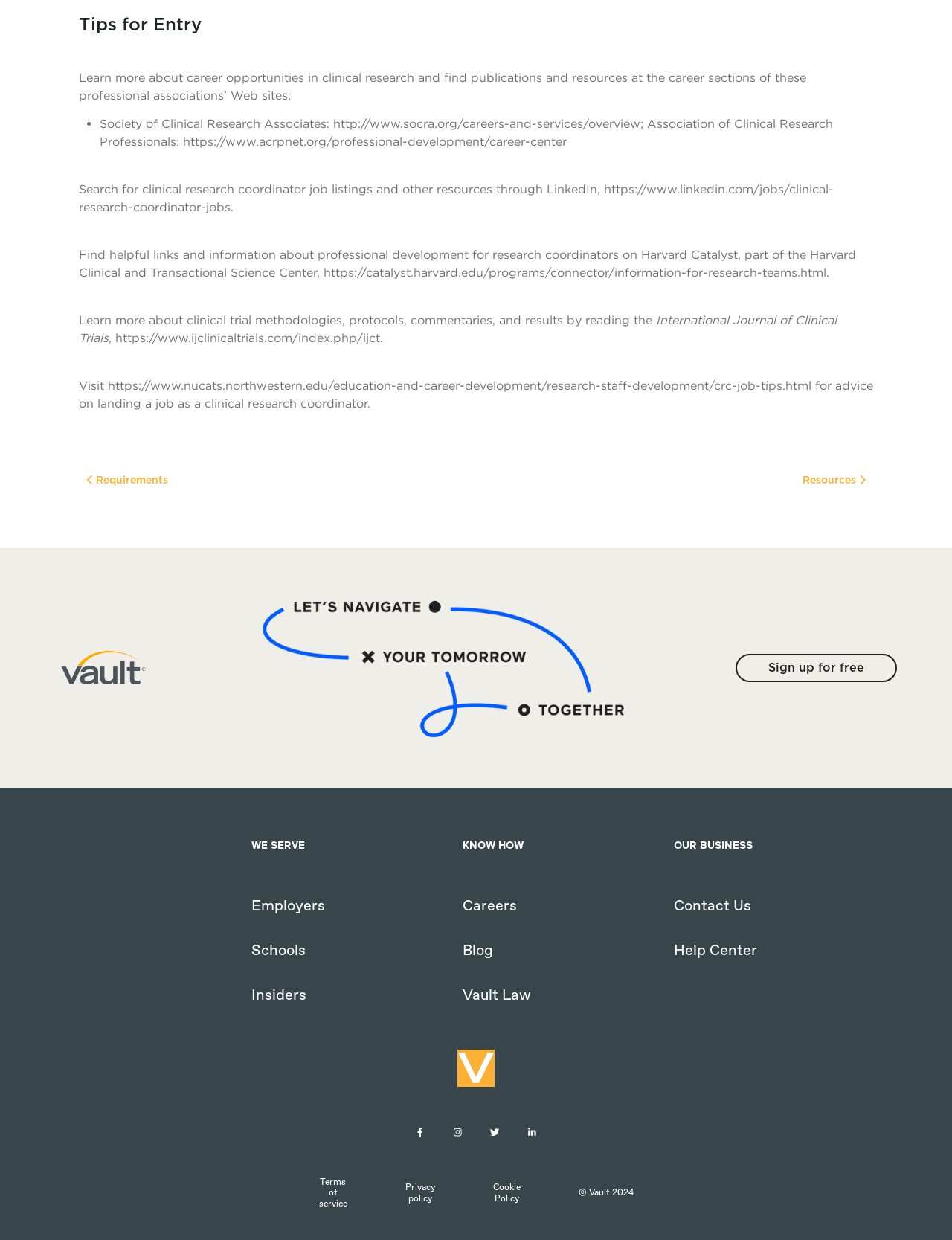Find and indicate the bounding box coordinates of the region you should select to follow the given instruction: "Click on the 'Requirements' link".

[0.091, 0.384, 0.177, 0.392]